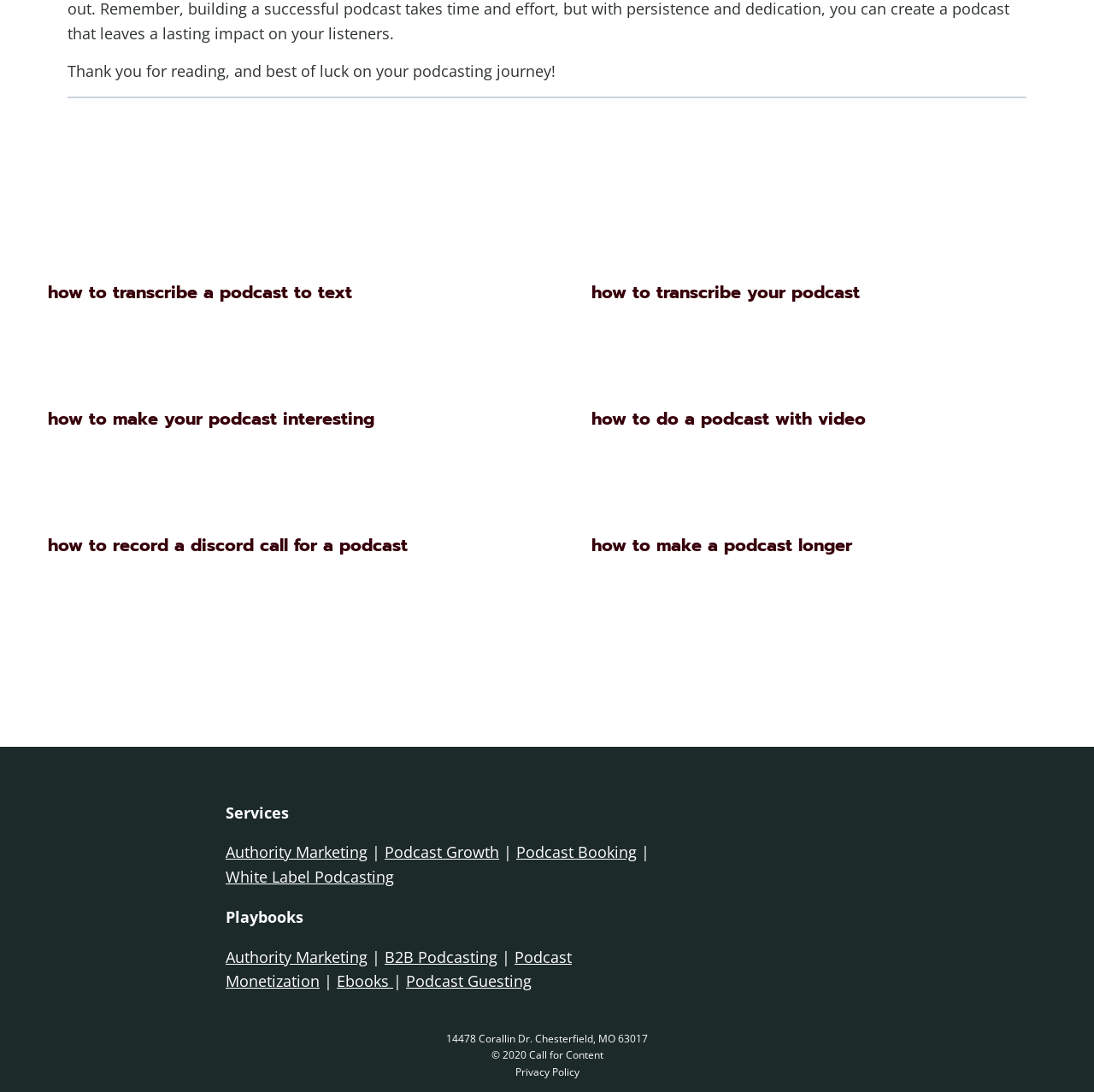Please indicate the bounding box coordinates for the clickable area to complete the following task: "click on 'how to transcribe your podcast'". The coordinates should be specified as four float numbers between 0 and 1, i.e., [left, top, right, bottom].

[0.541, 0.255, 0.786, 0.279]